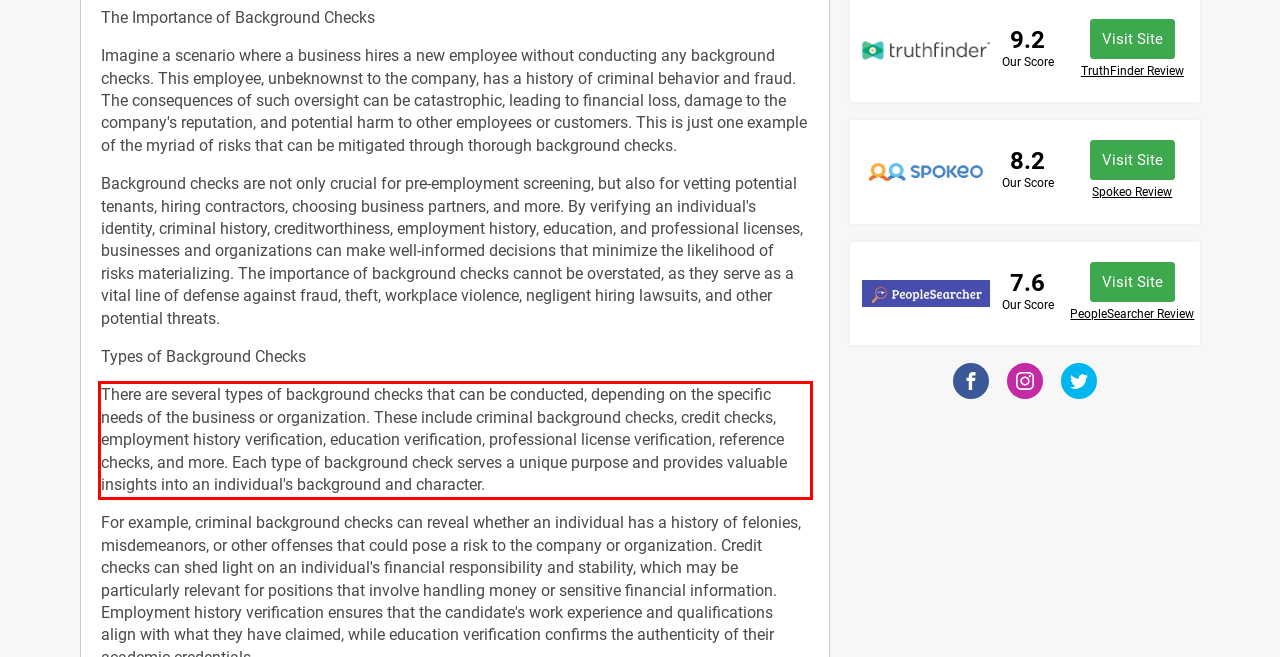Given a webpage screenshot with a red bounding box, perform OCR to read and deliver the text enclosed by the red bounding box.

There are several types of background checks that can be conducted, depending on the specific needs of the business or organization. These include criminal background checks, credit checks, employment history verification, education verification, professional license verification, reference checks, and more. Each type of background check serves a unique purpose and provides valuable insights into an individual's background and character.